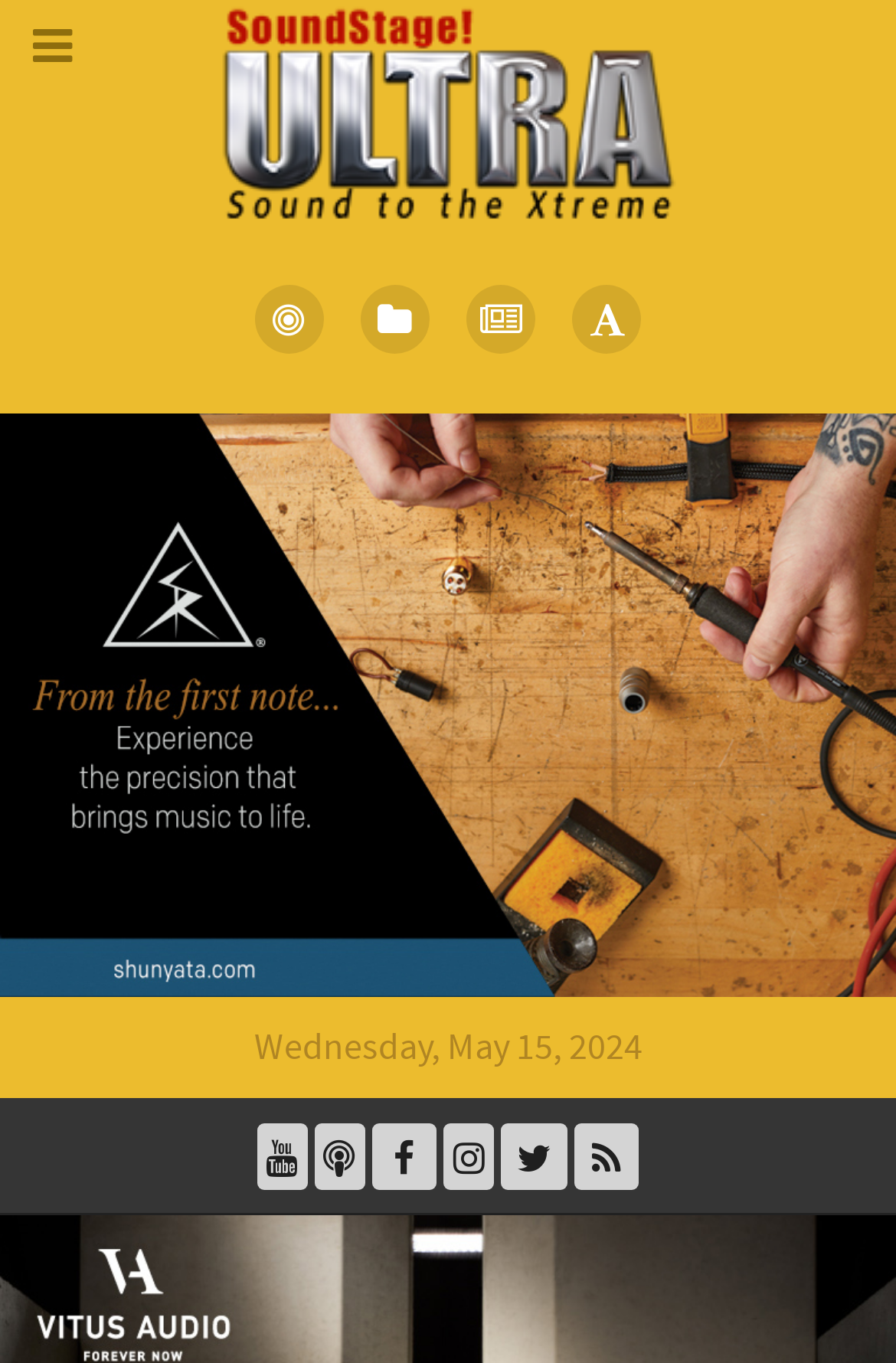How many social media links are there?
Could you please answer the question thoroughly and with as much detail as possible?

I counted the number of social media links by looking at the icons and their corresponding links. There are 6 links with icons , , , , , and .